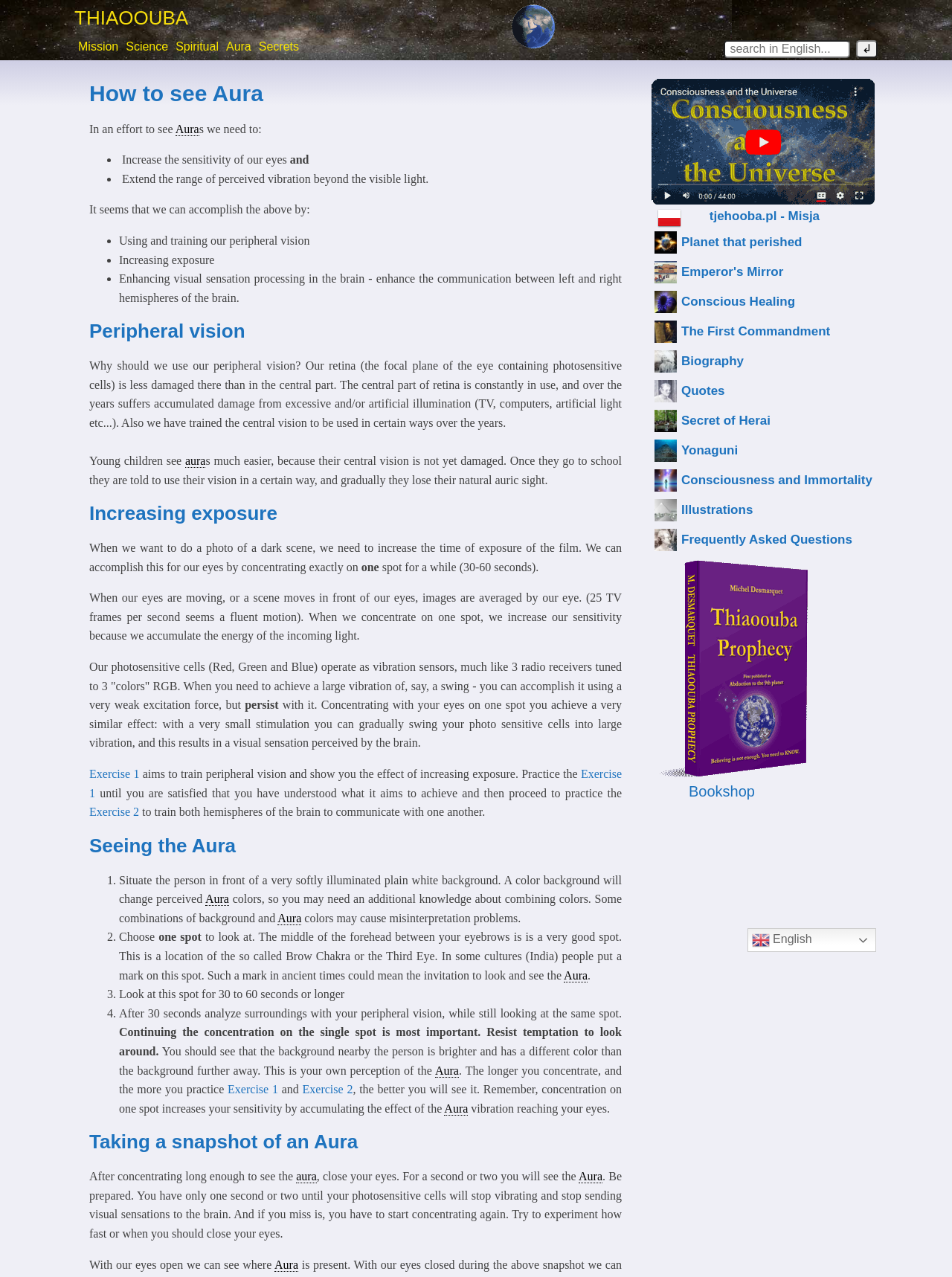Find the bounding box coordinates for the HTML element described in this sentence: "猪流感 swine flu". Provide the coordinates as four float numbers between 0 and 1, in the format [left, top, right, bottom].

None